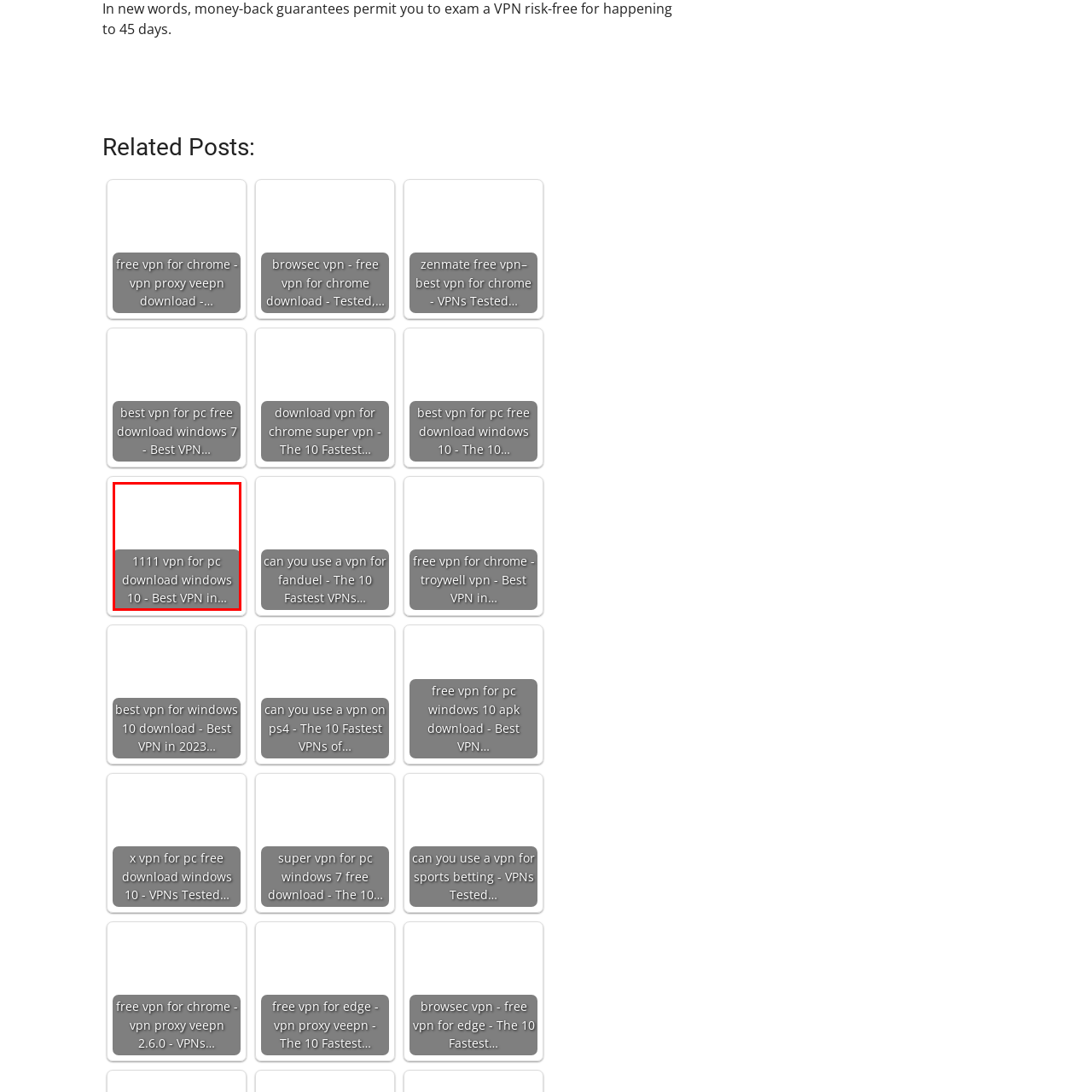Provide an extensive and detailed caption for the image section enclosed by the red boundary.

The image features a promotional banner for "1111 VPN for PC," highlighting its availability for download on Windows 10. The banner presents a clean and modern design, with the text prominently displayed to capture the viewer's attention. This VPN service is positioned as one of the best options in its category, suggesting a focus on privacy, security, and performance for users looking to enhance their online experience. The use of a straightforward layout reflects its purpose to convey essential information quickly and clearly to potential users.